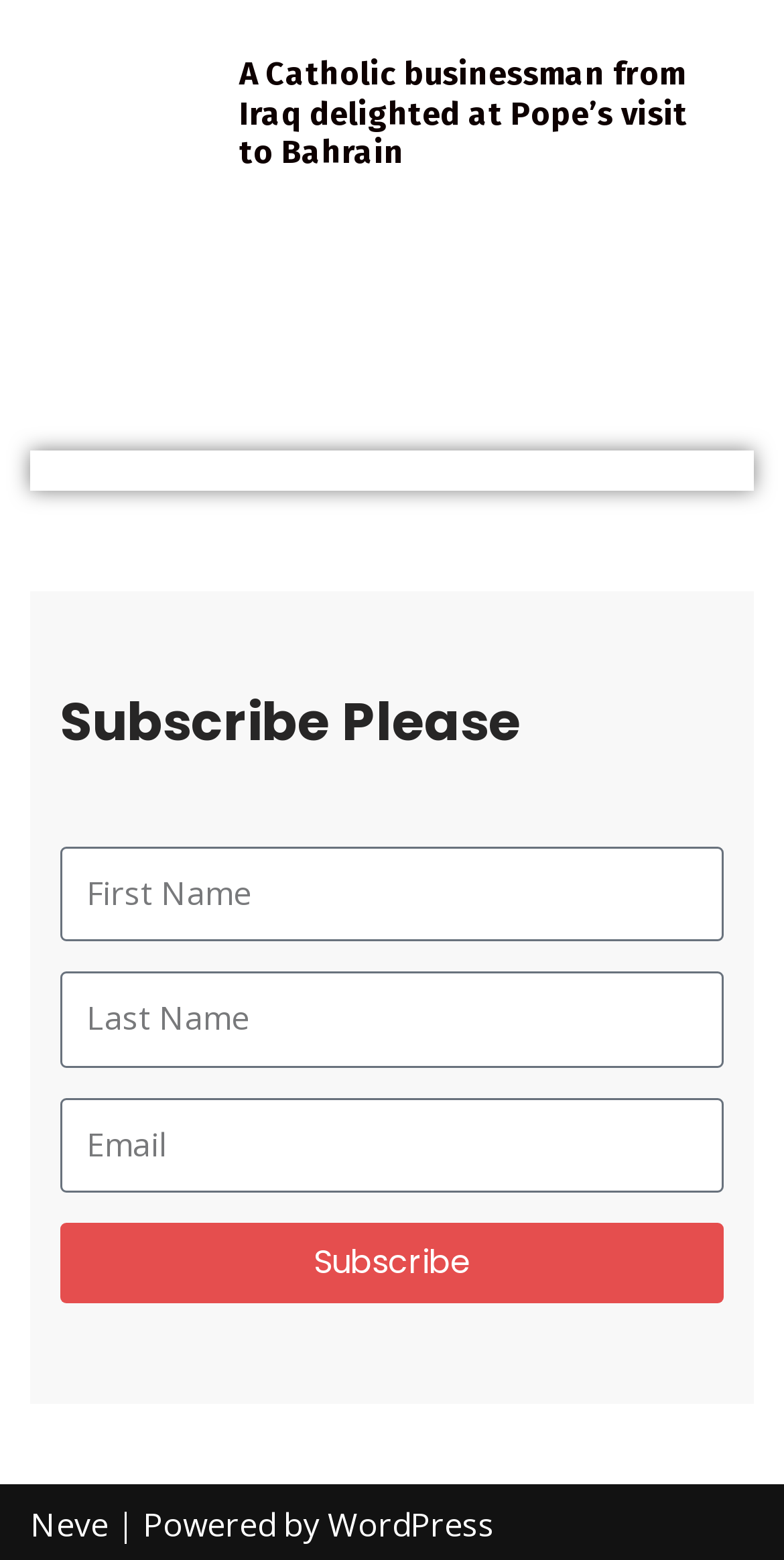Determine the bounding box coordinates for the area that should be clicked to carry out the following instruction: "Enter first name".

[0.077, 0.542, 0.923, 0.604]